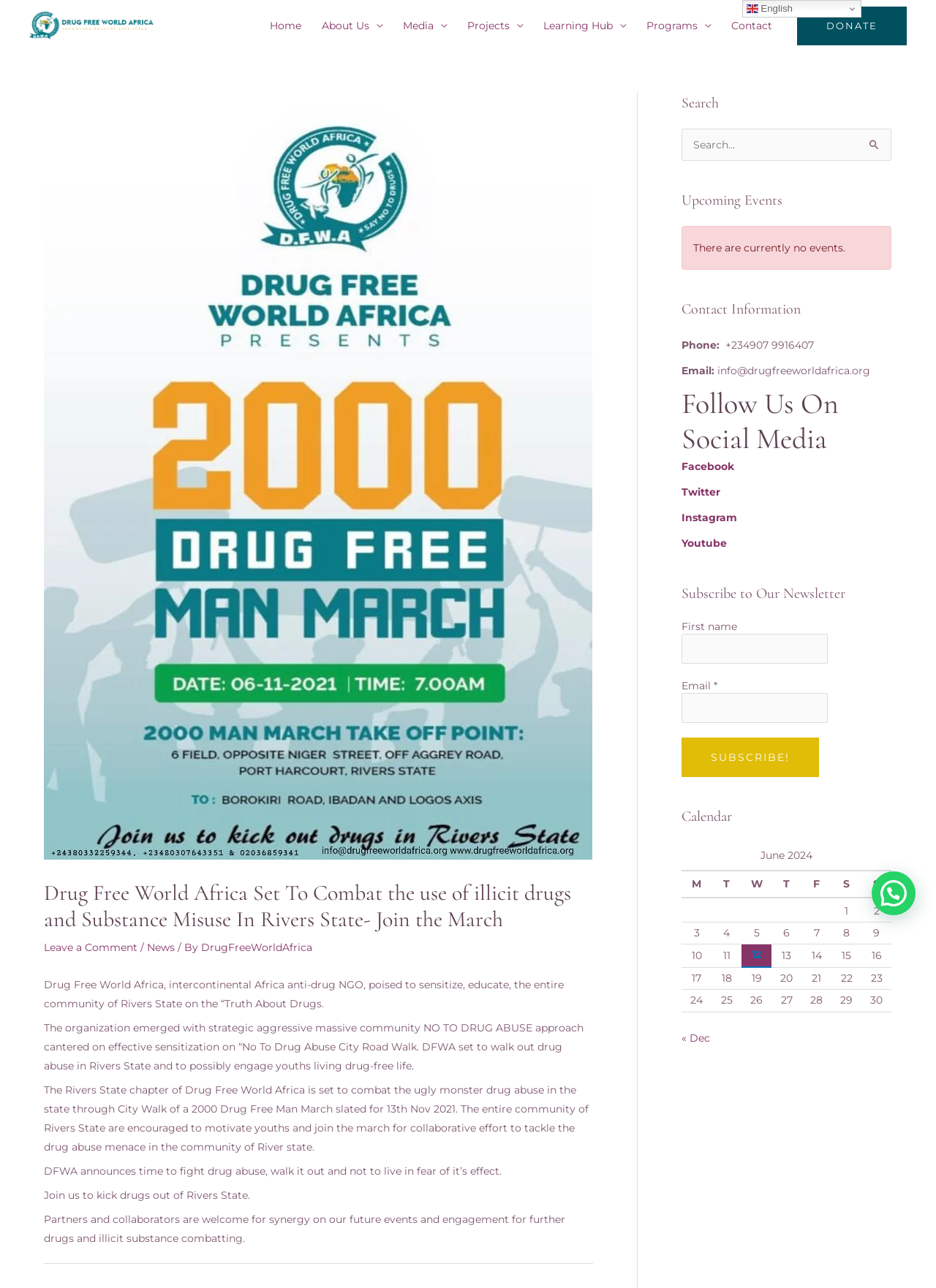Give a one-word or short-phrase answer to the following question: 
What is the purpose of the organization?

To combat drug abuse